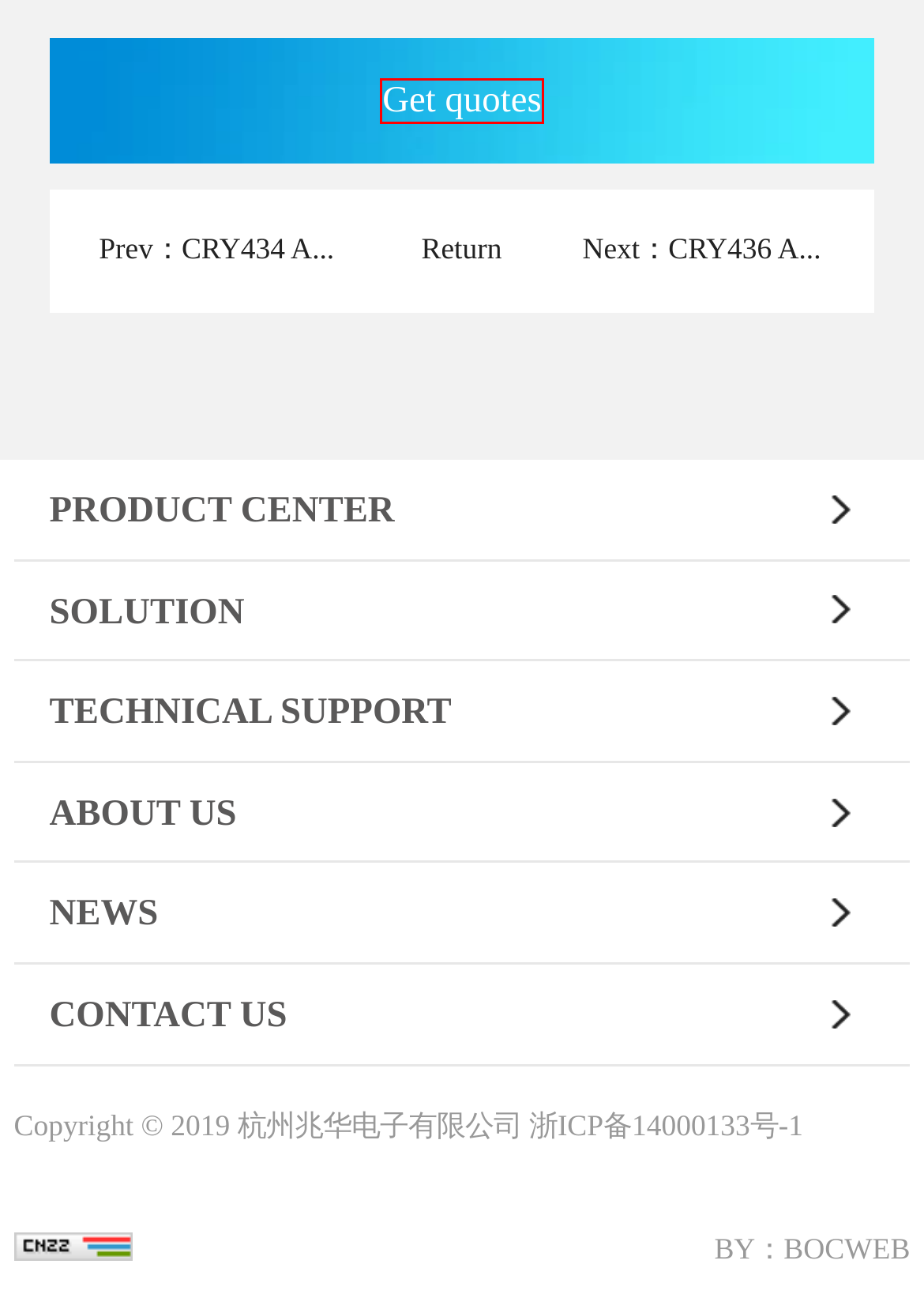Examine the screenshot of the webpage, noting the red bounding box around a UI element. Pick the webpage description that best matches the new page after the element in the red bounding box is clicked. Here are the candidates:
A. CRY434 Accelerometer-CRYSOUND
B. CRY445 Accelerometer-CRYSOUND
C. CRY436 Accelerometer-CRYSOUND
D. Hangzhou headquarters-CRYSOUND
E. CRY442 Accelerometer-CRYSOUND
F. CRY431 Accelerometer-CRYSOUND
G. 查看密码页_数据专家cnzz.com
H. Product-CRYSOUND

D